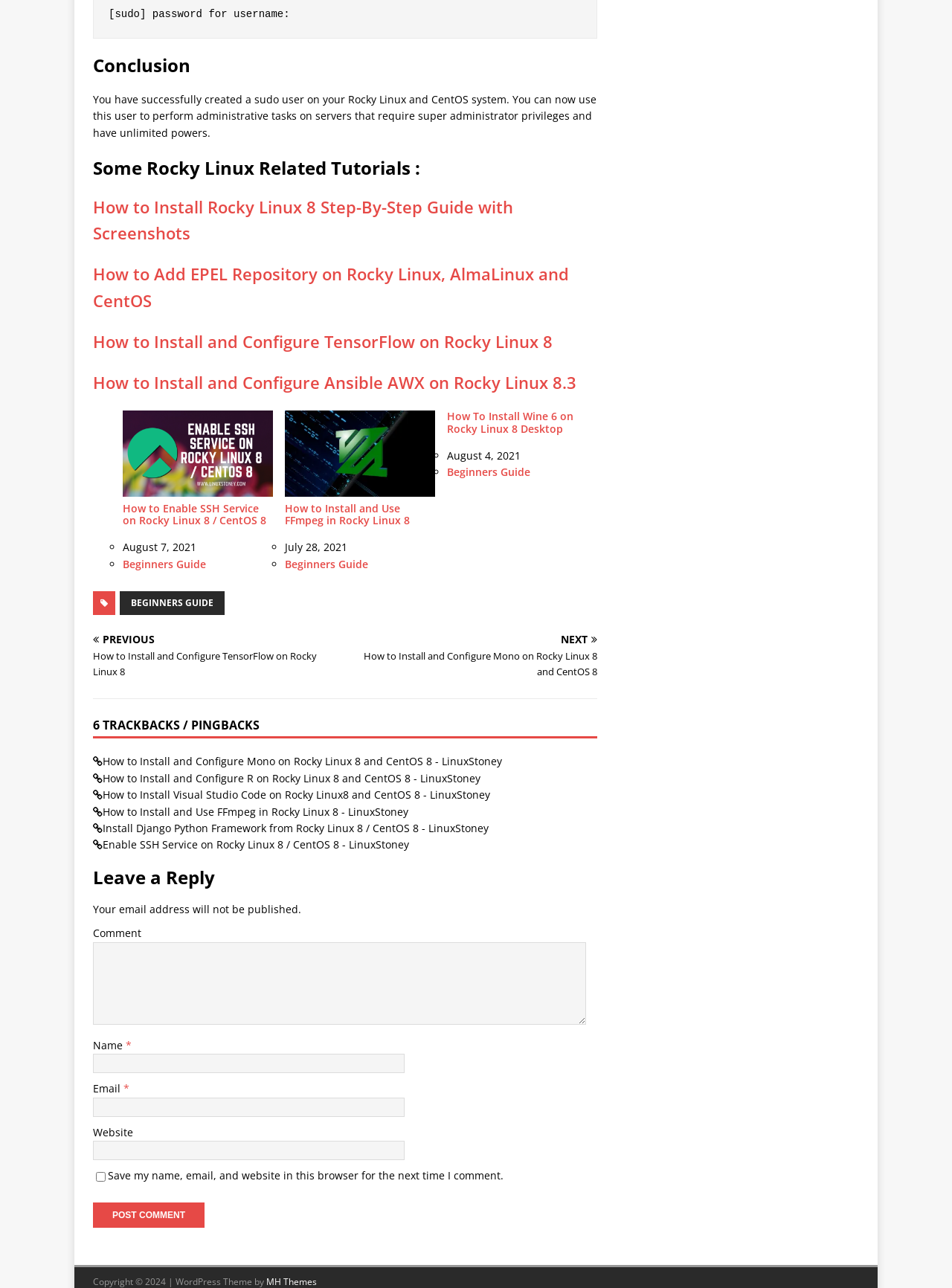How many trackbacks or pingbacks are there?
Answer the question in as much detail as possible.

There are 6 trackbacks or pingbacks listed at the bottom of the webpage, which are links to other related articles or websites.